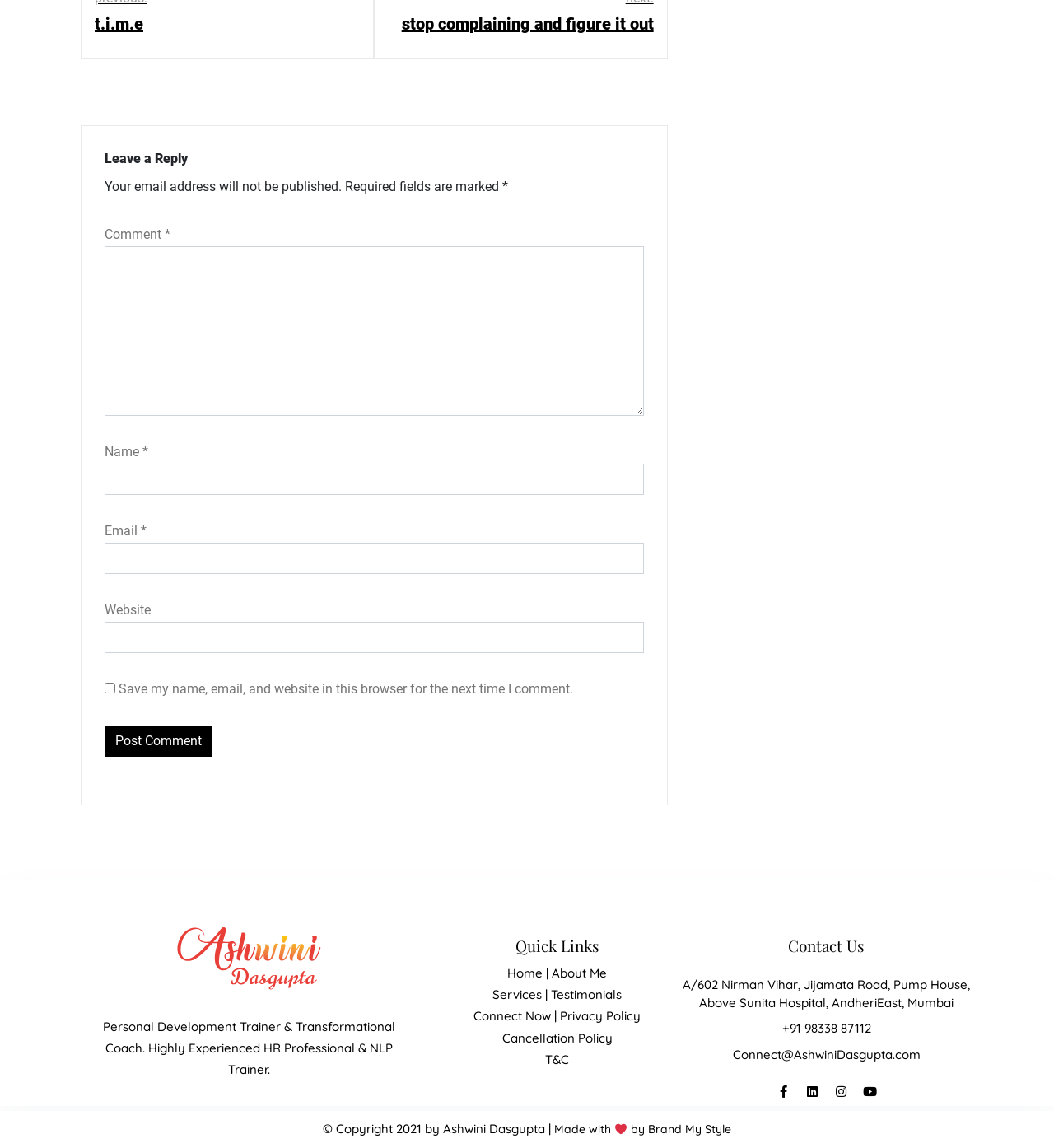What is the address of the contact person?
Can you provide a detailed and comprehensive answer to the question?

The address of the contact person can be found in the Contact Us section of the webpage, which is located at the bottom of the webpage.